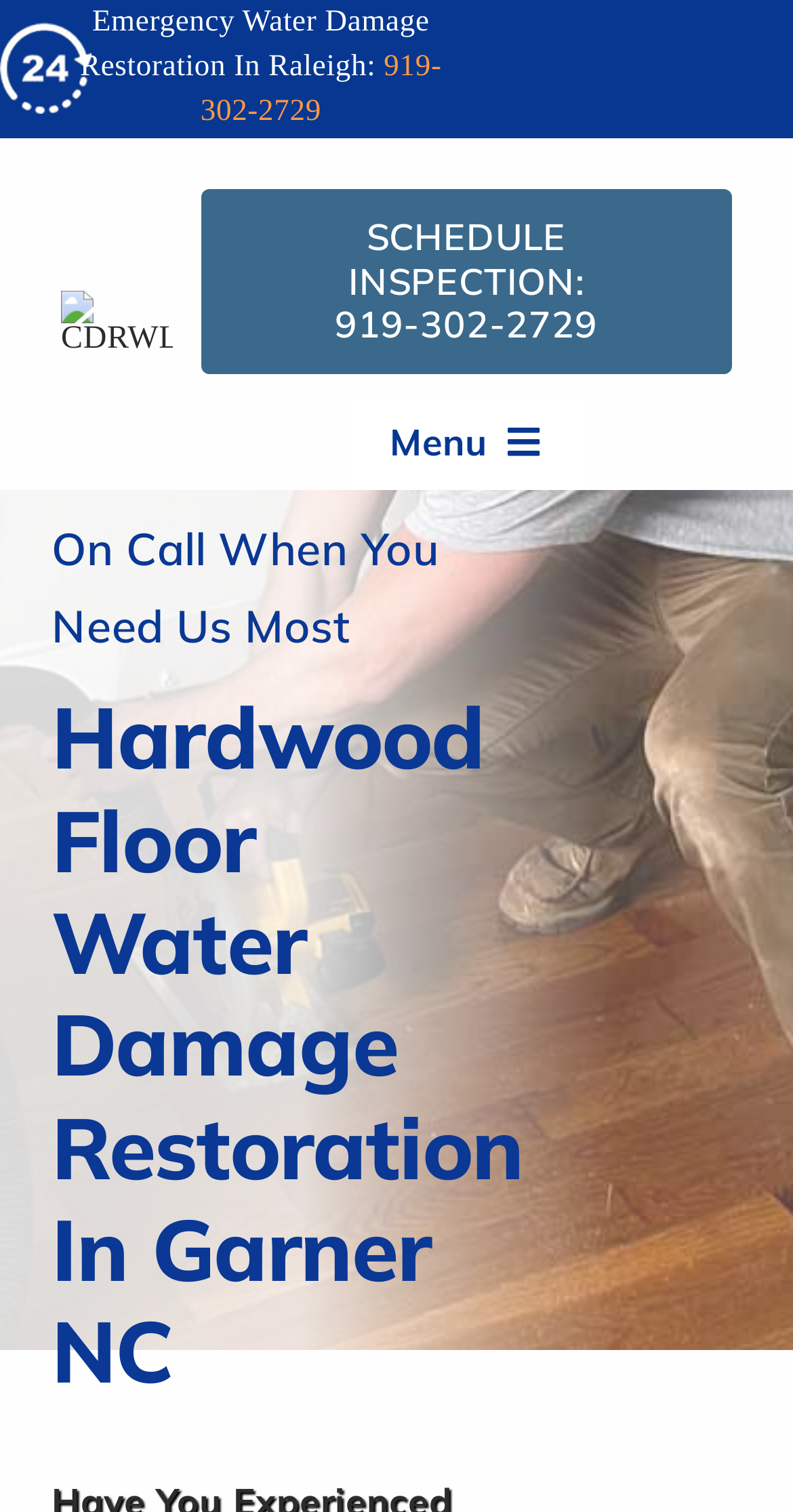What is the name of the company providing water damage restoration services?
Provide a well-explained and detailed answer to the question.

I found the company name by looking at the image 'Carolina Water Damage Restoration in Cary' and extracting the company name from it.